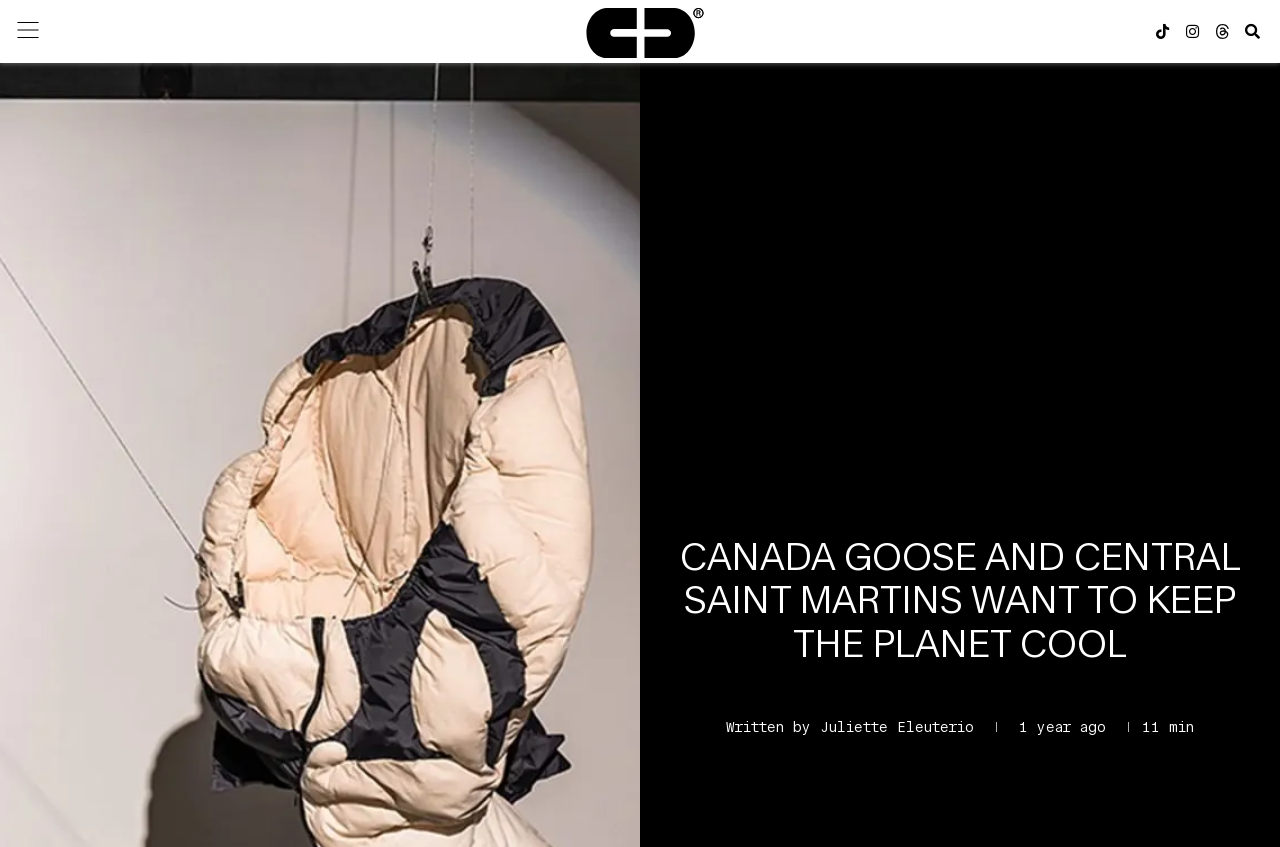Please identify and generate the text content of the webpage's main heading.

CANADA GOOSE AND CENTRAL SAINT MARTINS WANT TO KEEP THE PLANET COOL